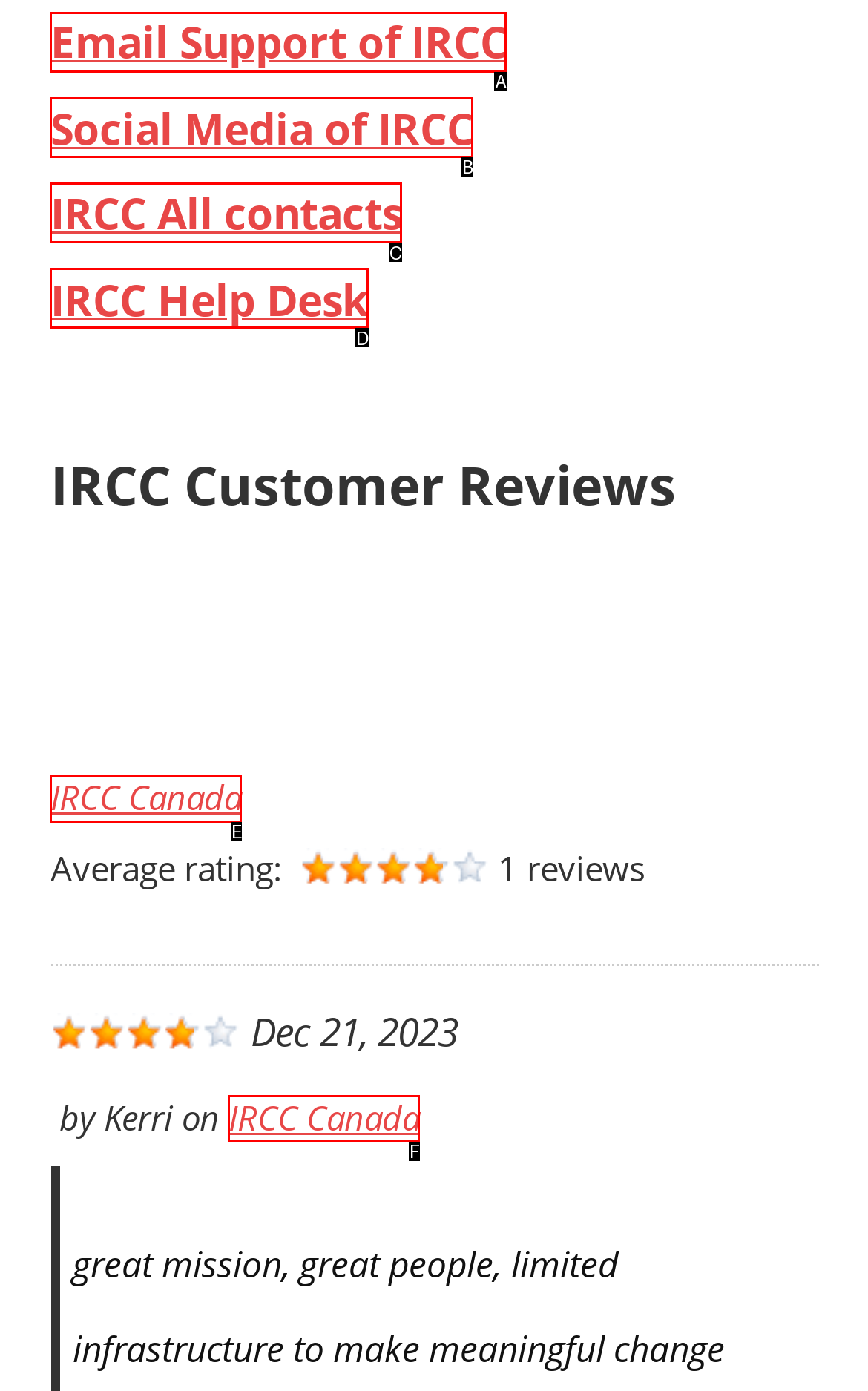Identify the letter of the UI element that fits the description: IRCC Canada
Respond with the letter of the option directly.

F